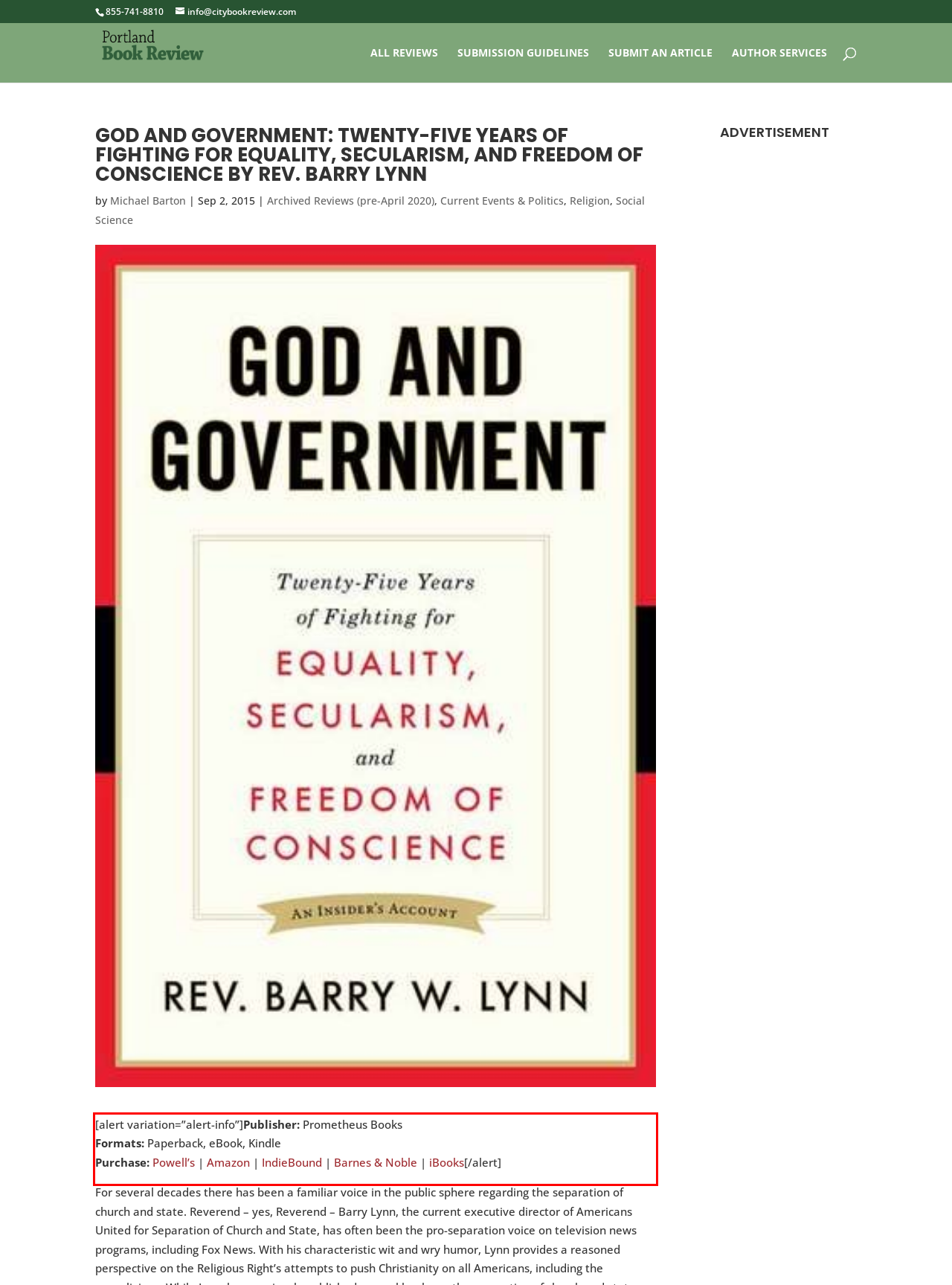Using the provided screenshot of a webpage, recognize and generate the text found within the red rectangle bounding box.

[alert variation=”alert-info”]Publisher: Prometheus Books Formats: Paperback, eBook, Kindle Purchase: Powell’s | Amazon | IndieBound | Barnes & Noble | iBooks[/alert]